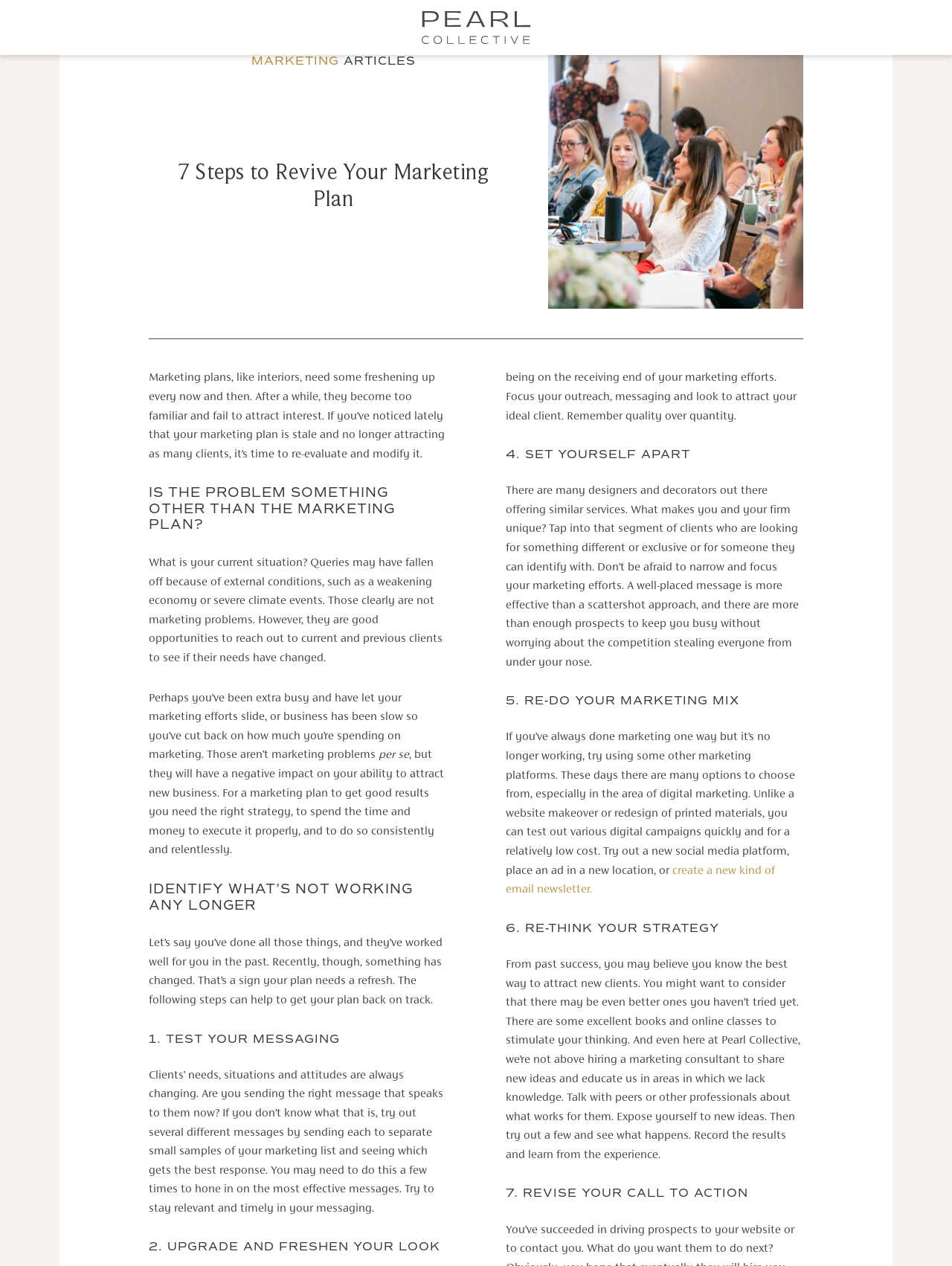Give a succinct answer to this question in a single word or phrase: 
What is the main topic of this webpage?

Marketing plan